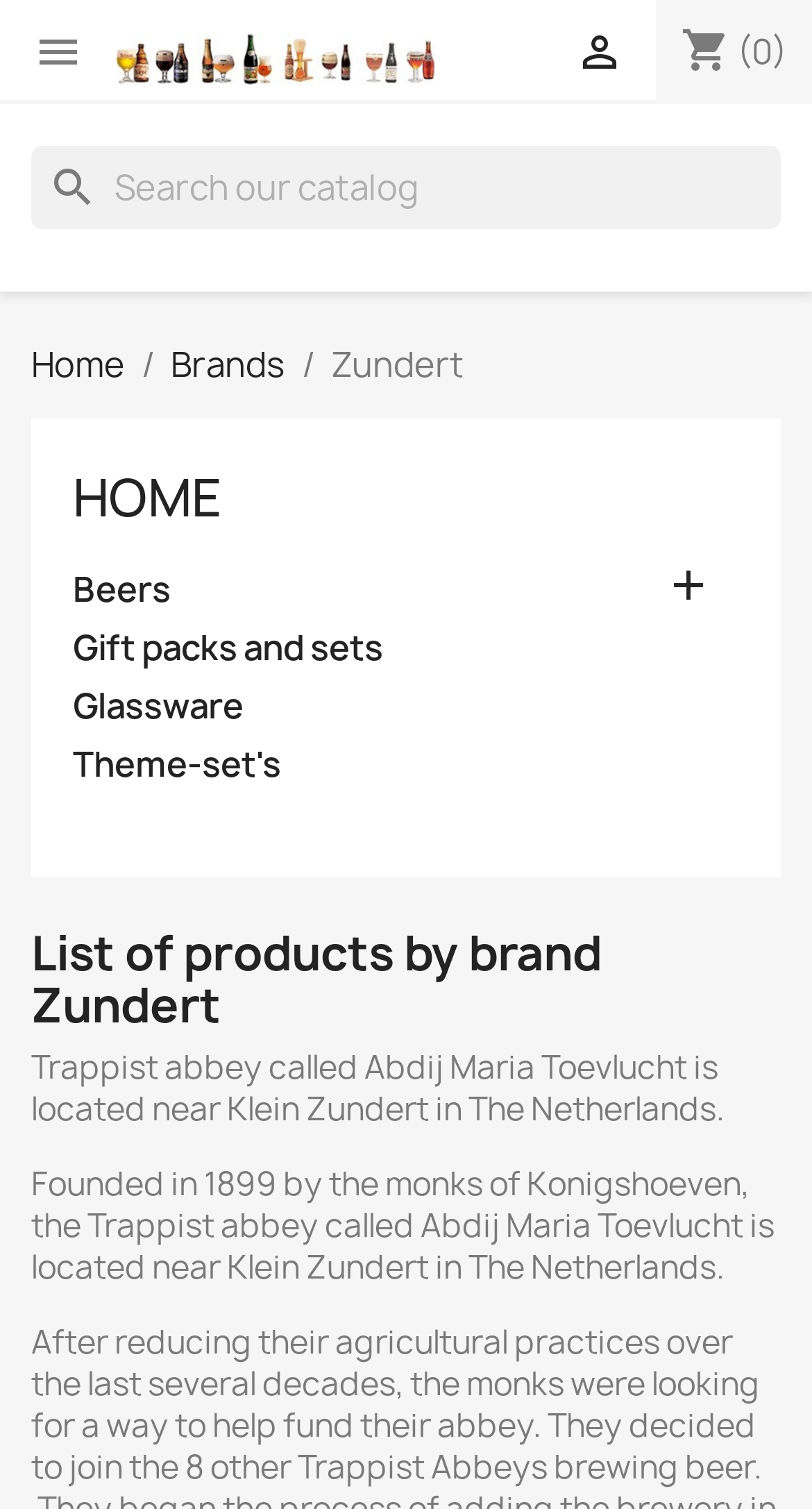What is the location of the Trappist abbey?
Answer the question using a single word or phrase, according to the image.

Klein Zundert, The Netherlands